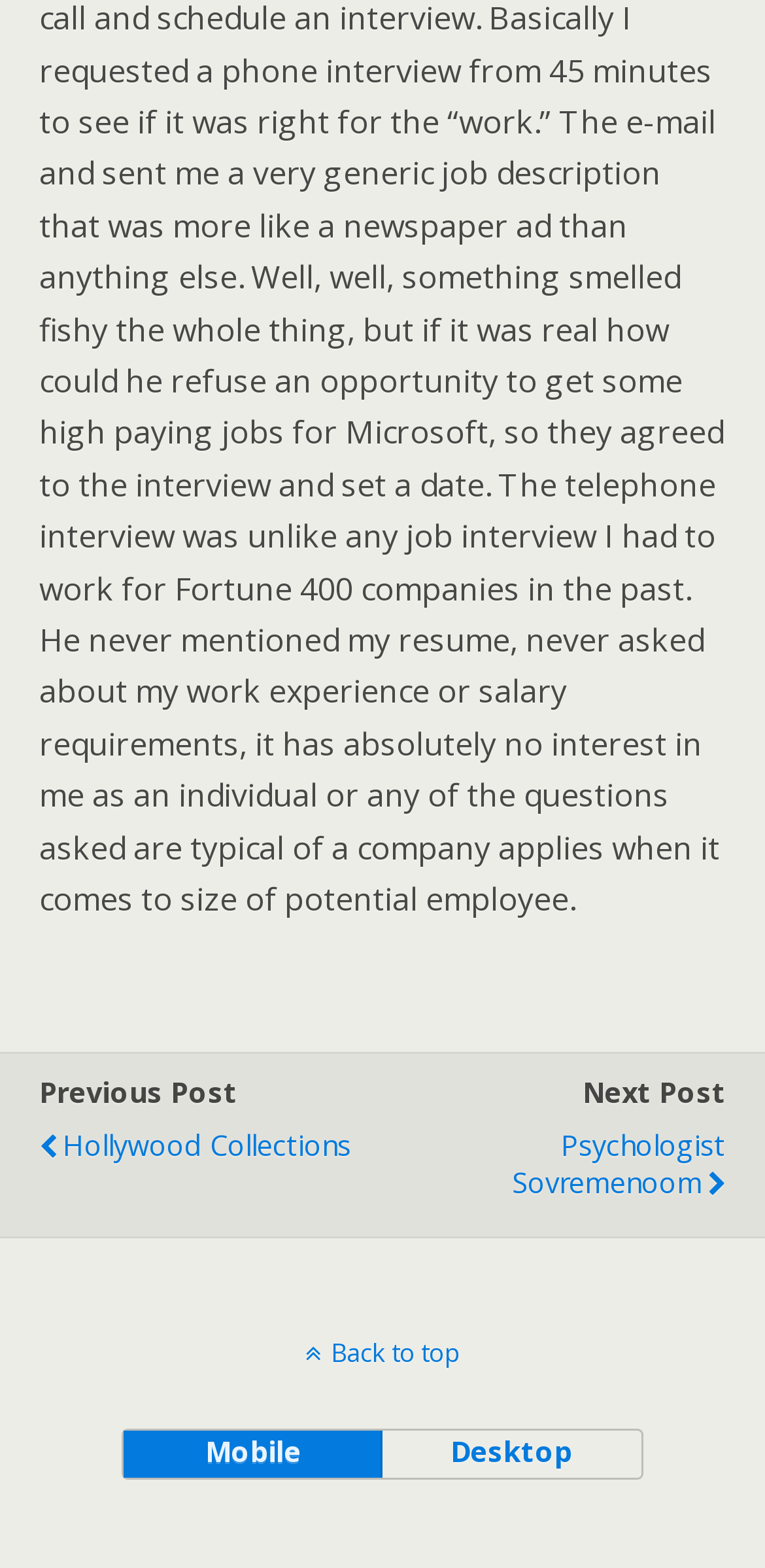What is the text of the element above the 'Back to top' link?
Refer to the image and answer the question using a single word or phrase.

Next Post